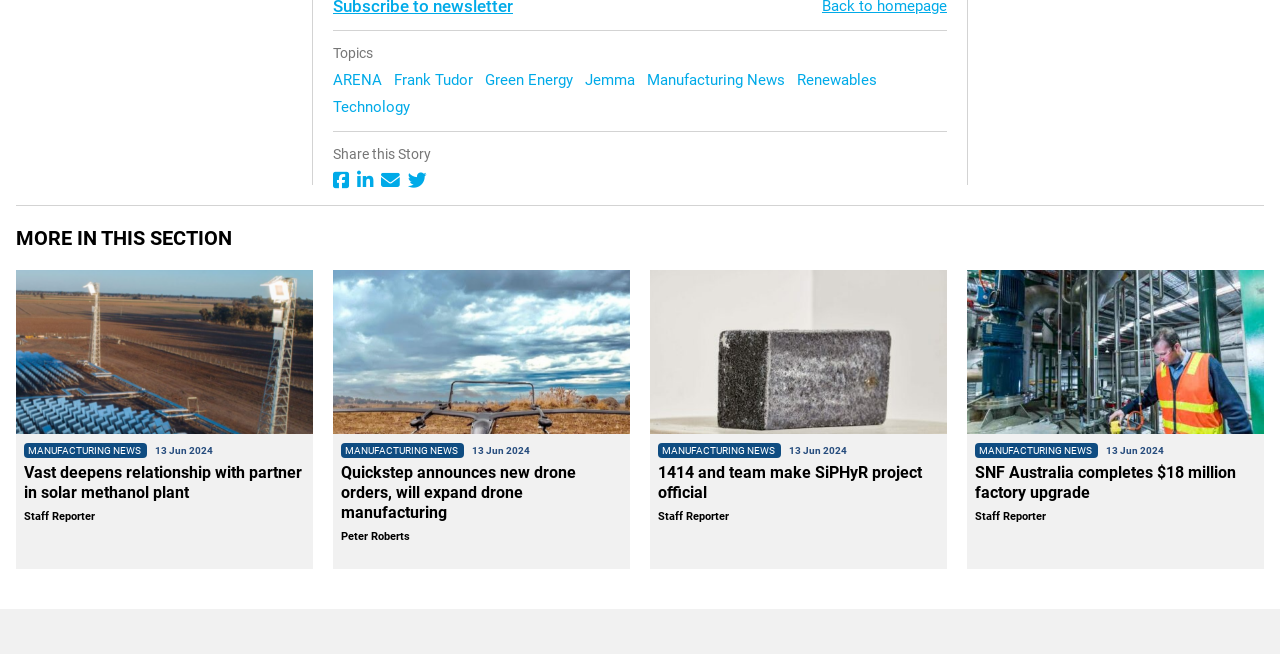What is the purpose of the 'Share this Story' section?
Give a detailed explanation using the information visible in the image.

The 'Share this Story' section is located at the top of the webpage with a heading element and four link elements representing different social media platforms. The purpose of this section is to allow users to share the story on their preferred social media platform.